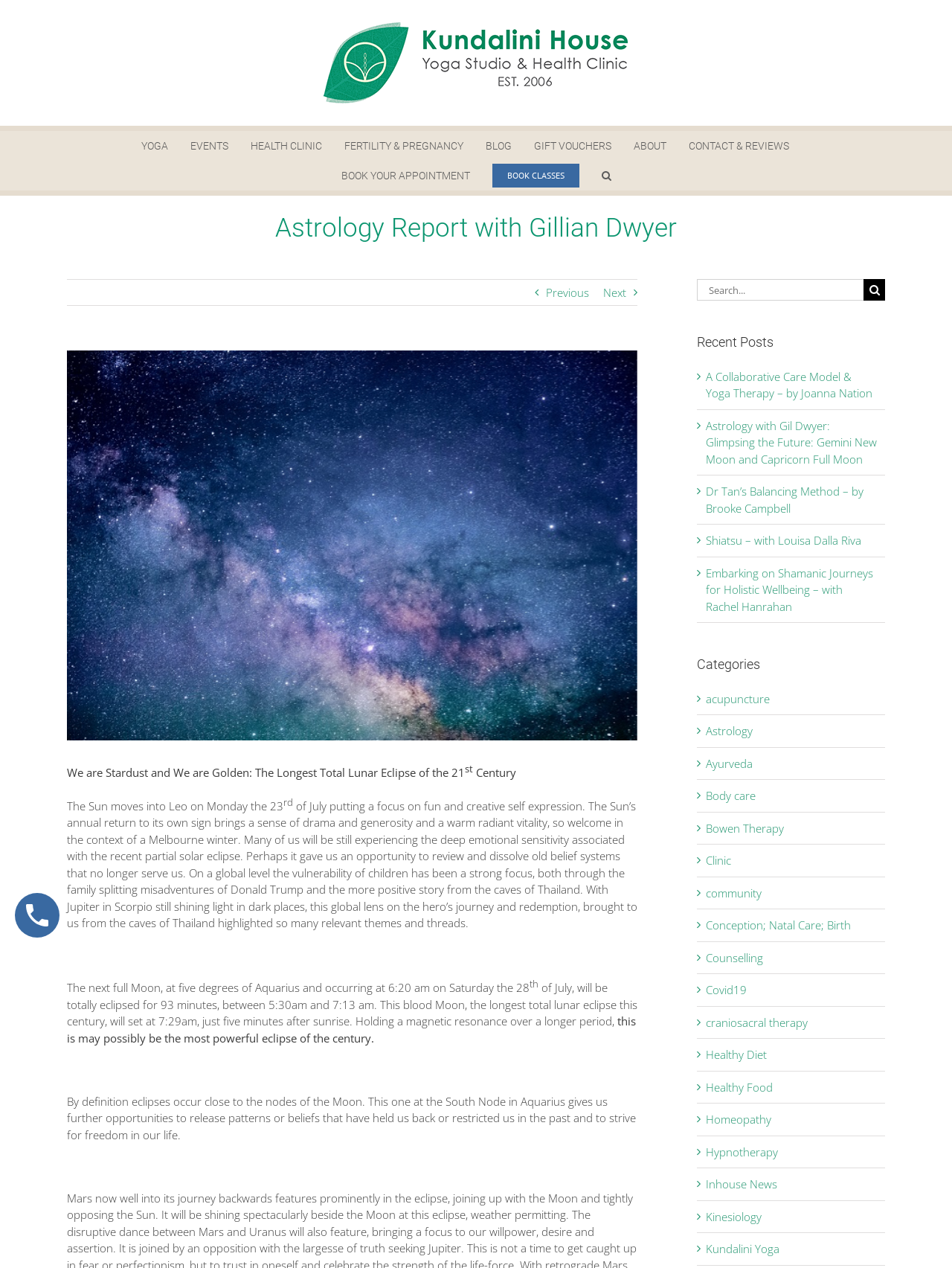Please identify the coordinates of the bounding box for the clickable region that will accomplish this instruction: "Click on the 'YOGA' link".

[0.148, 0.103, 0.176, 0.127]